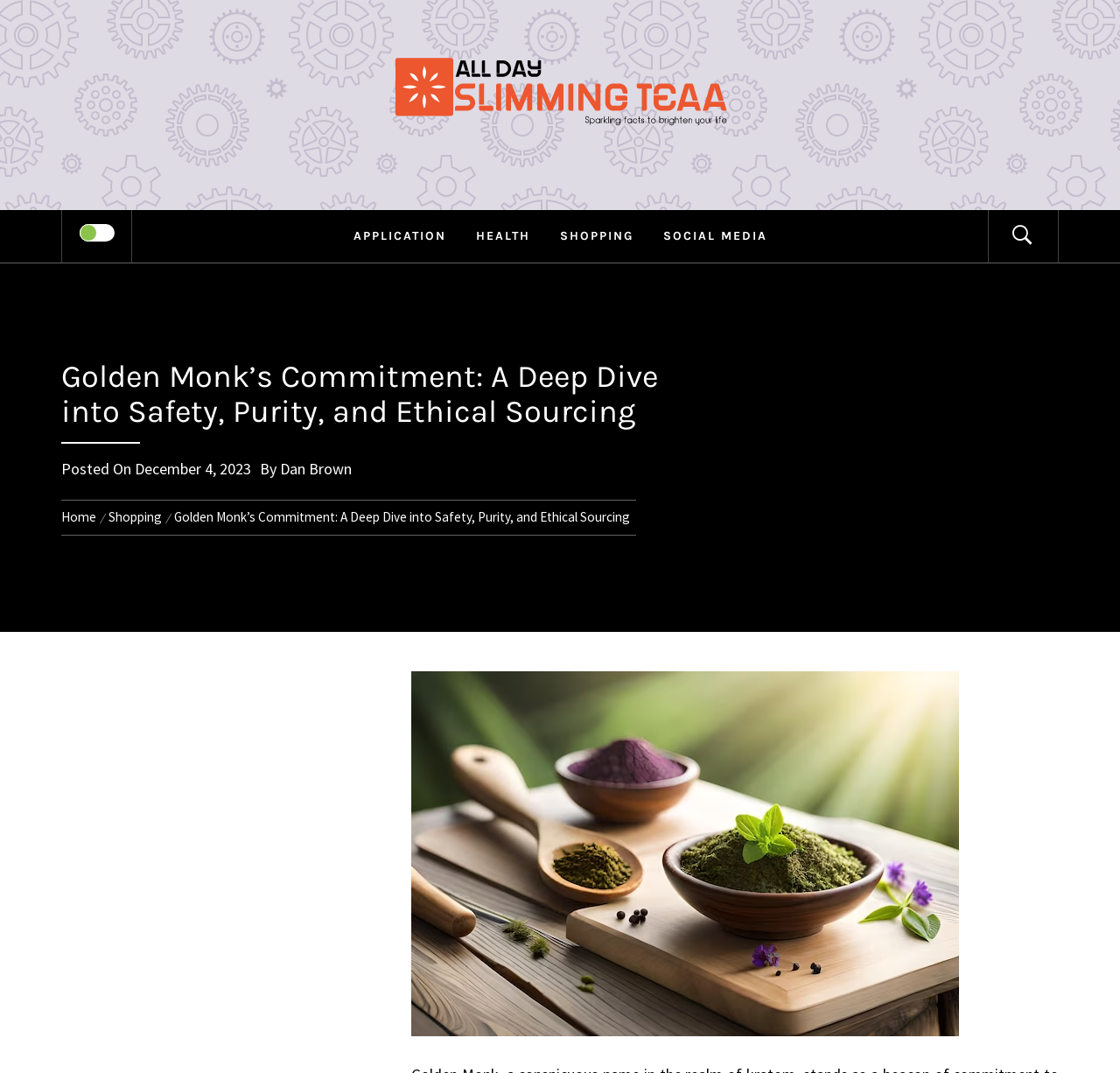Show the bounding box coordinates of the element that should be clicked to complete the task: "Click the 'All Days Limming Teaa' link".

[0.344, 0.027, 0.656, 0.149]